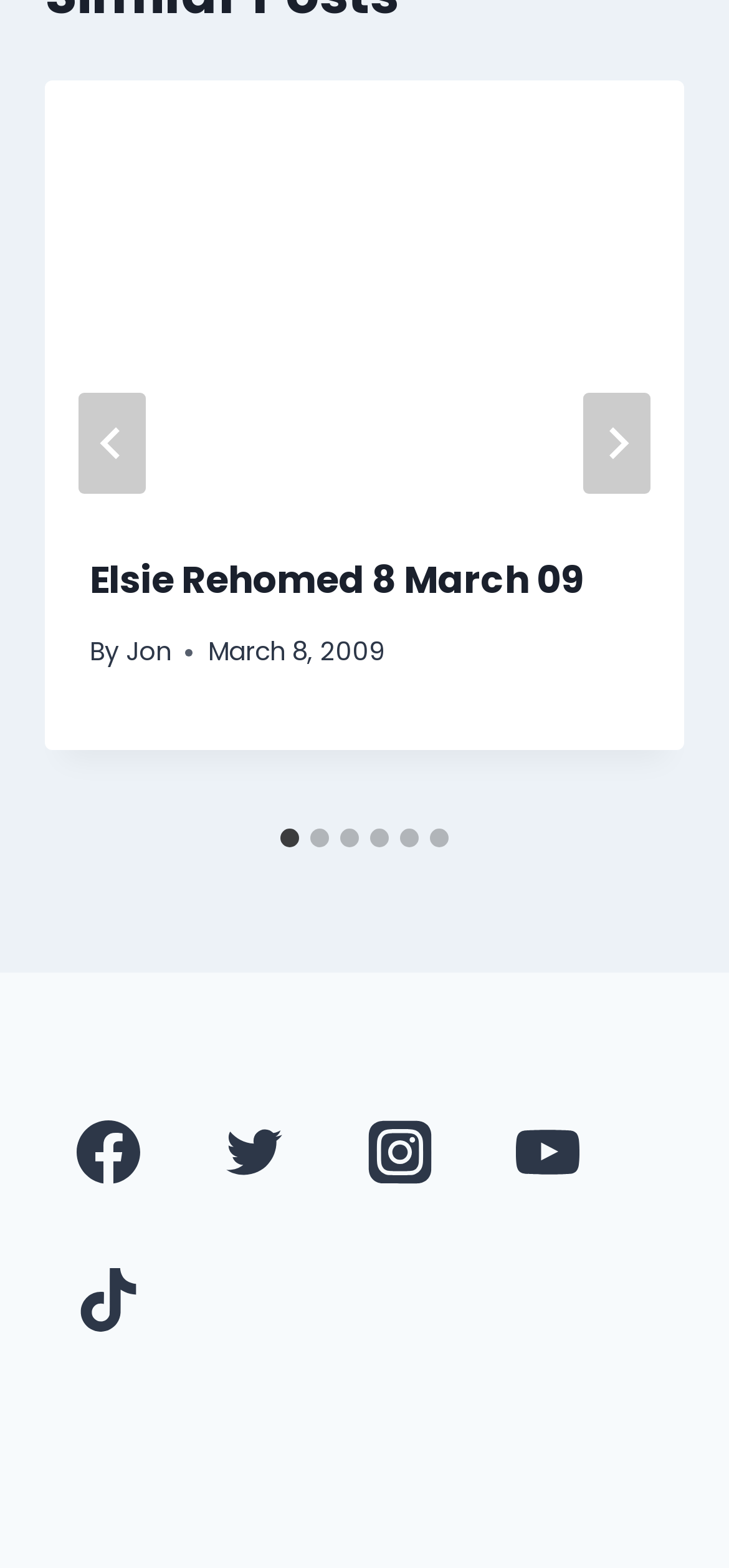How many slides are there in total?
Please provide a single word or phrase as the answer based on the screenshot.

6